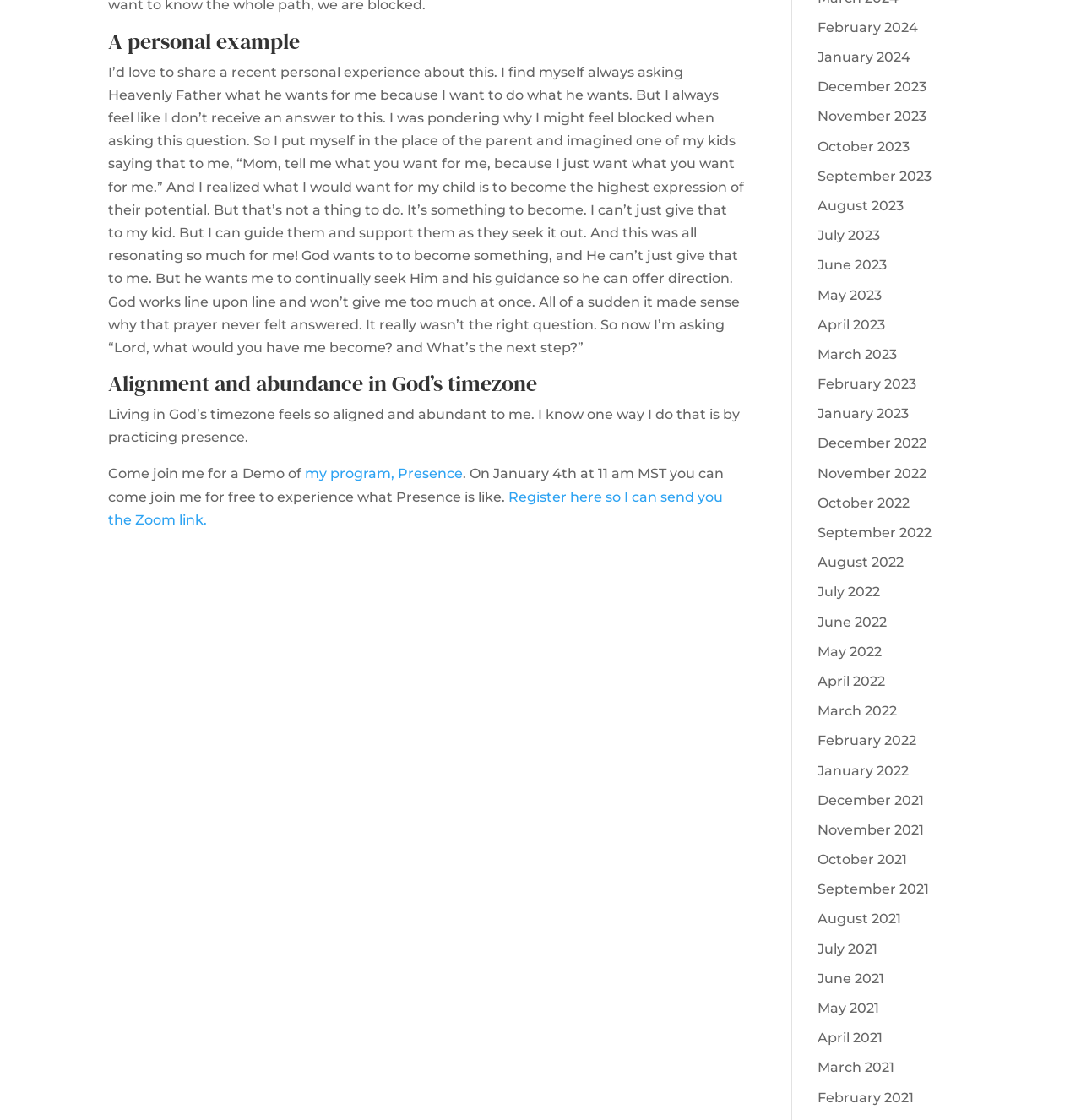Provide the bounding box coordinates in the format (top-left x, top-left y, bottom-right x, bottom-right y). All values are floating point numbers between 0 and 1. Determine the bounding box coordinate of the UI element described as: my program, Presence

[0.282, 0.416, 0.428, 0.43]